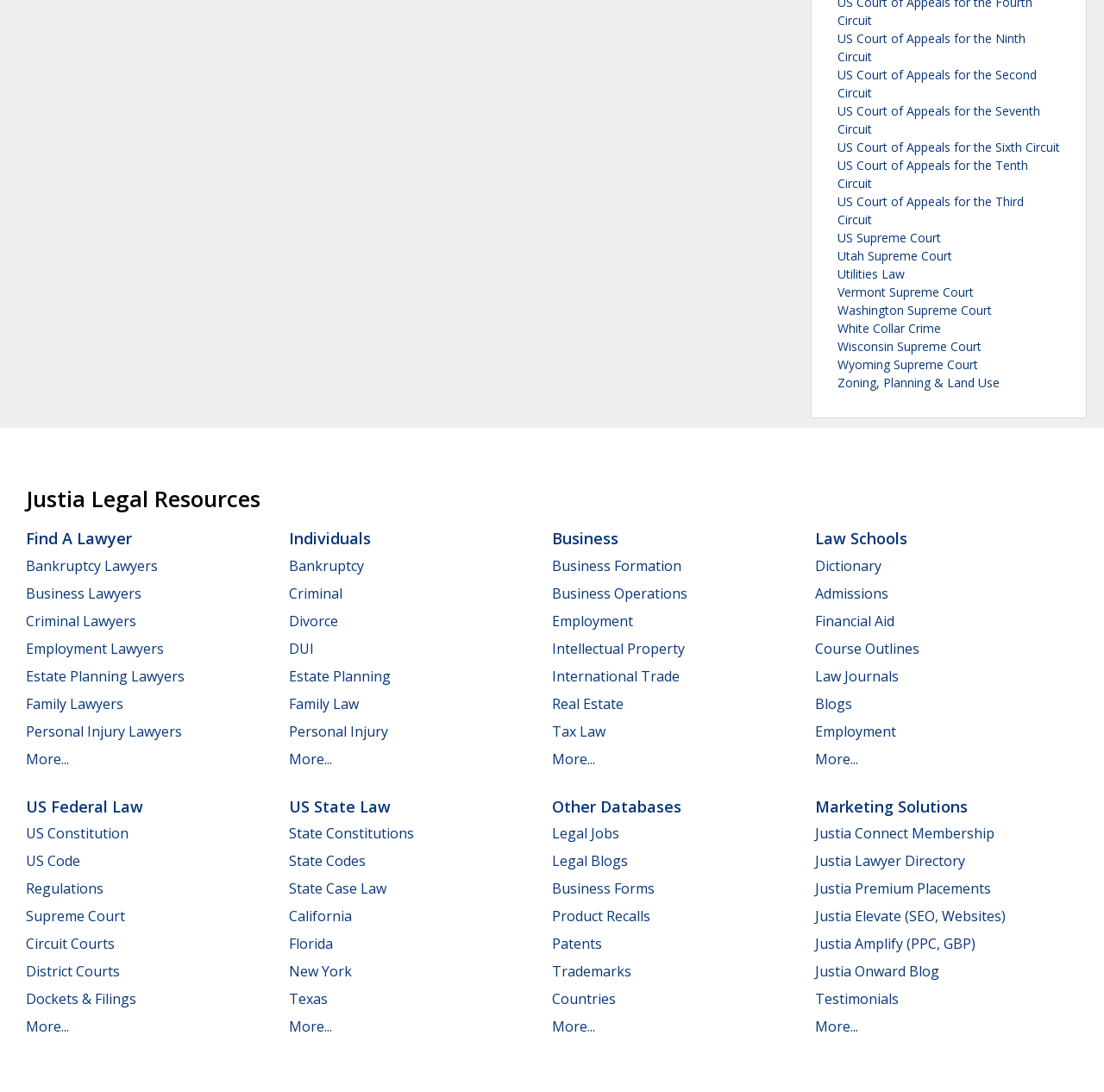Please answer the following question using a single word or phrase: 
What is the second link under 'Law Schools'?

Admissions